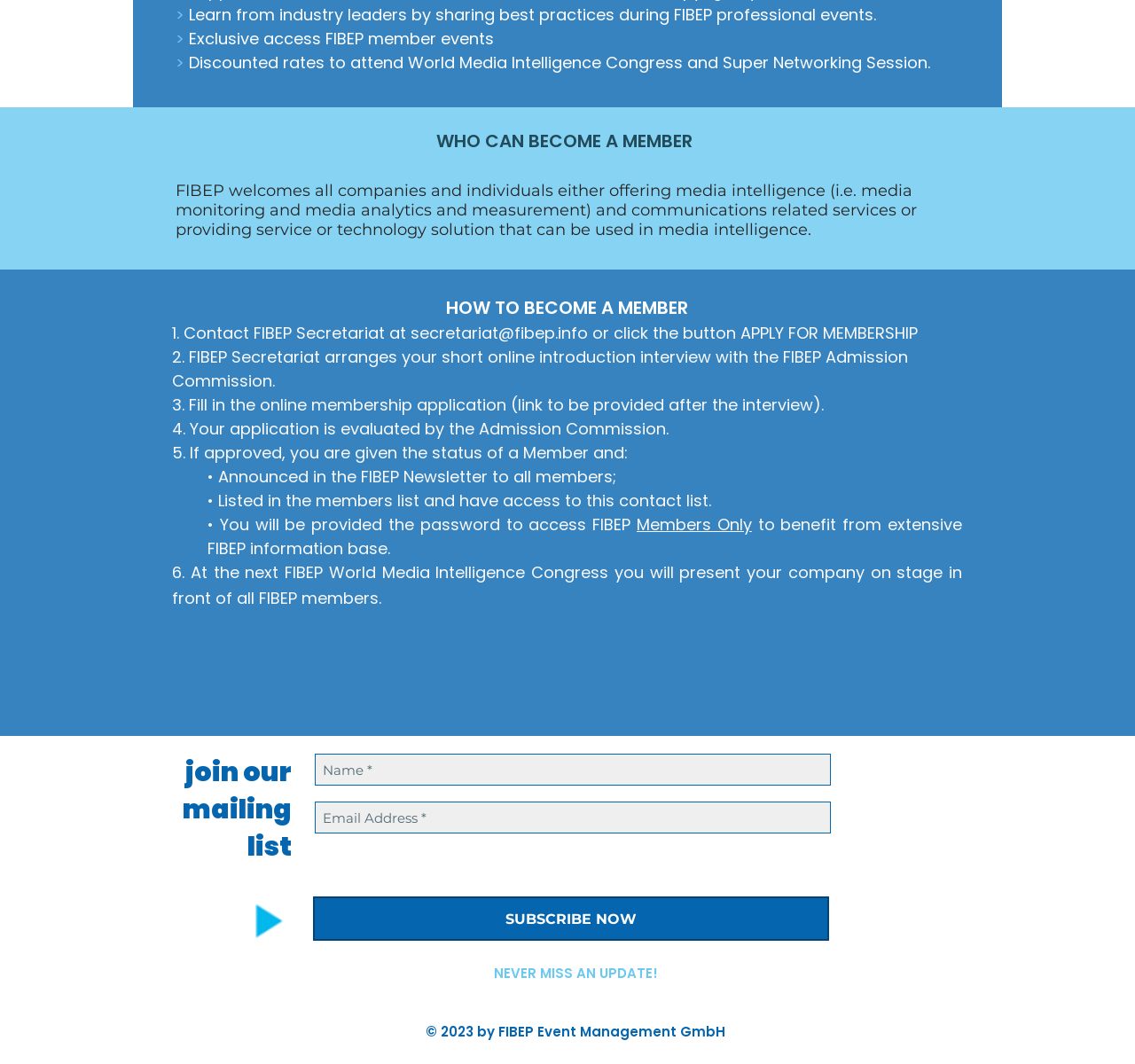Identify the bounding box of the UI component described as: "secretariat@fibep.info".

[0.362, 0.302, 0.518, 0.323]